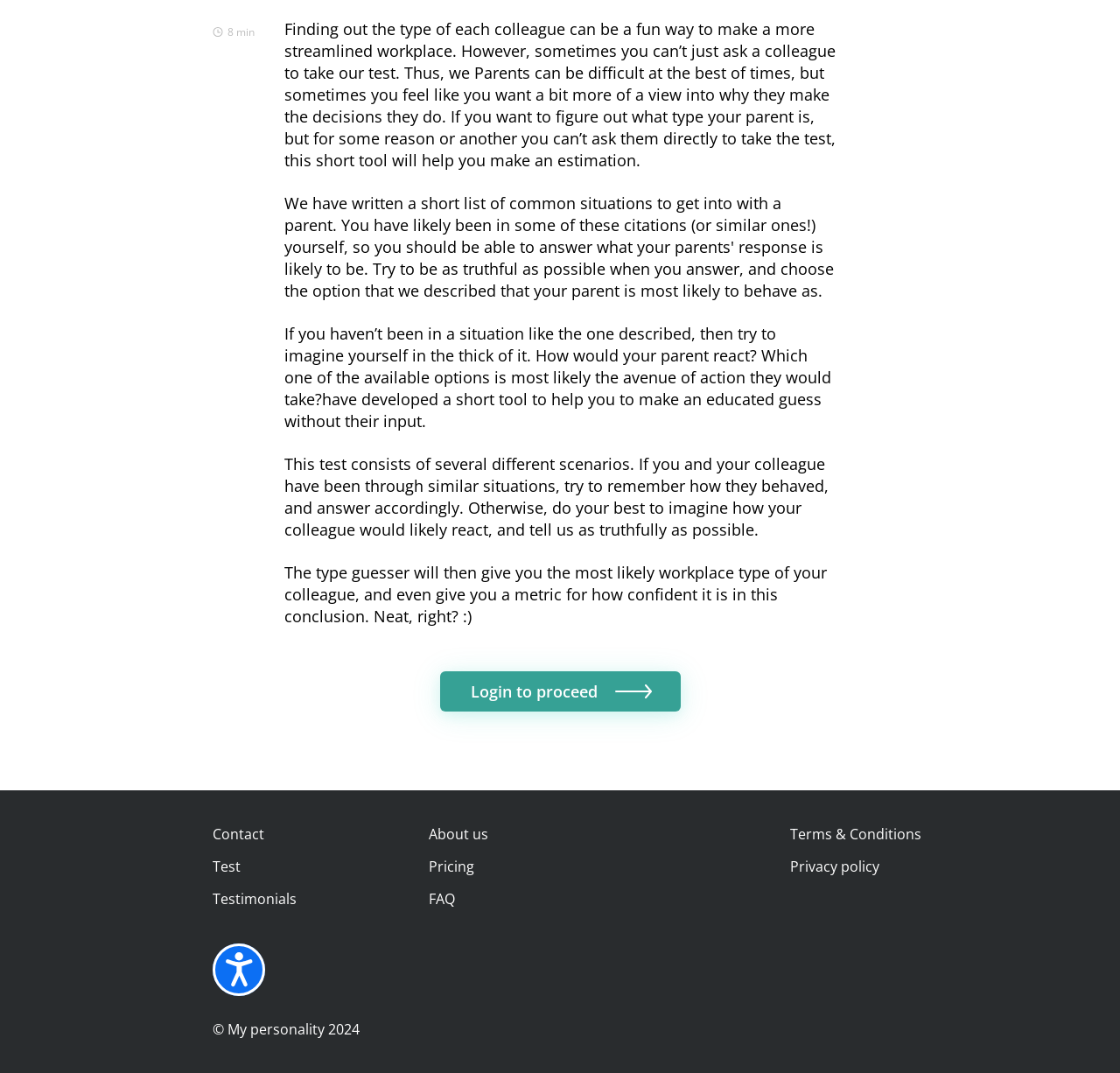Locate the bounding box of the UI element based on this description: "Terms & Conditions". Provide four float numbers between 0 and 1 as [left, top, right, bottom].

[0.705, 0.768, 0.822, 0.786]